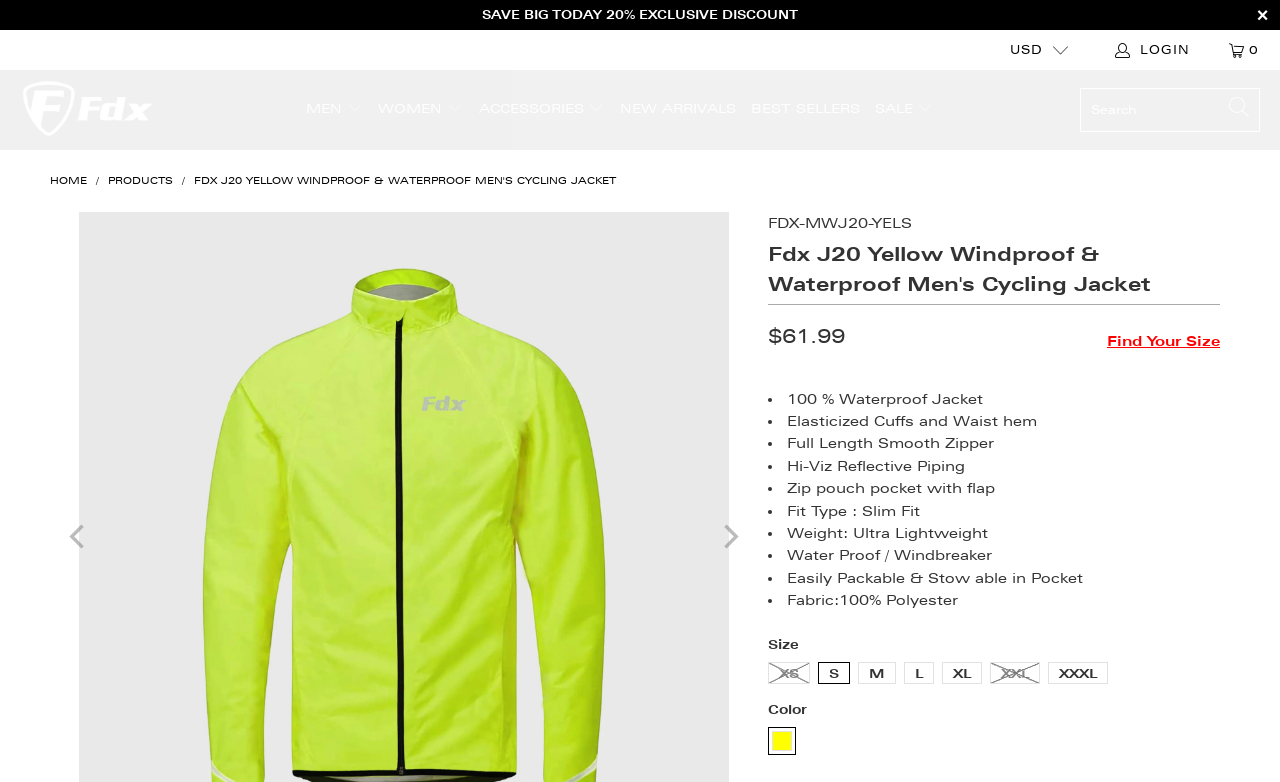Determine the bounding box coordinates of the target area to click to execute the following instruction: "Click on the 'LOGIN' button."

[0.869, 0.038, 0.934, 0.09]